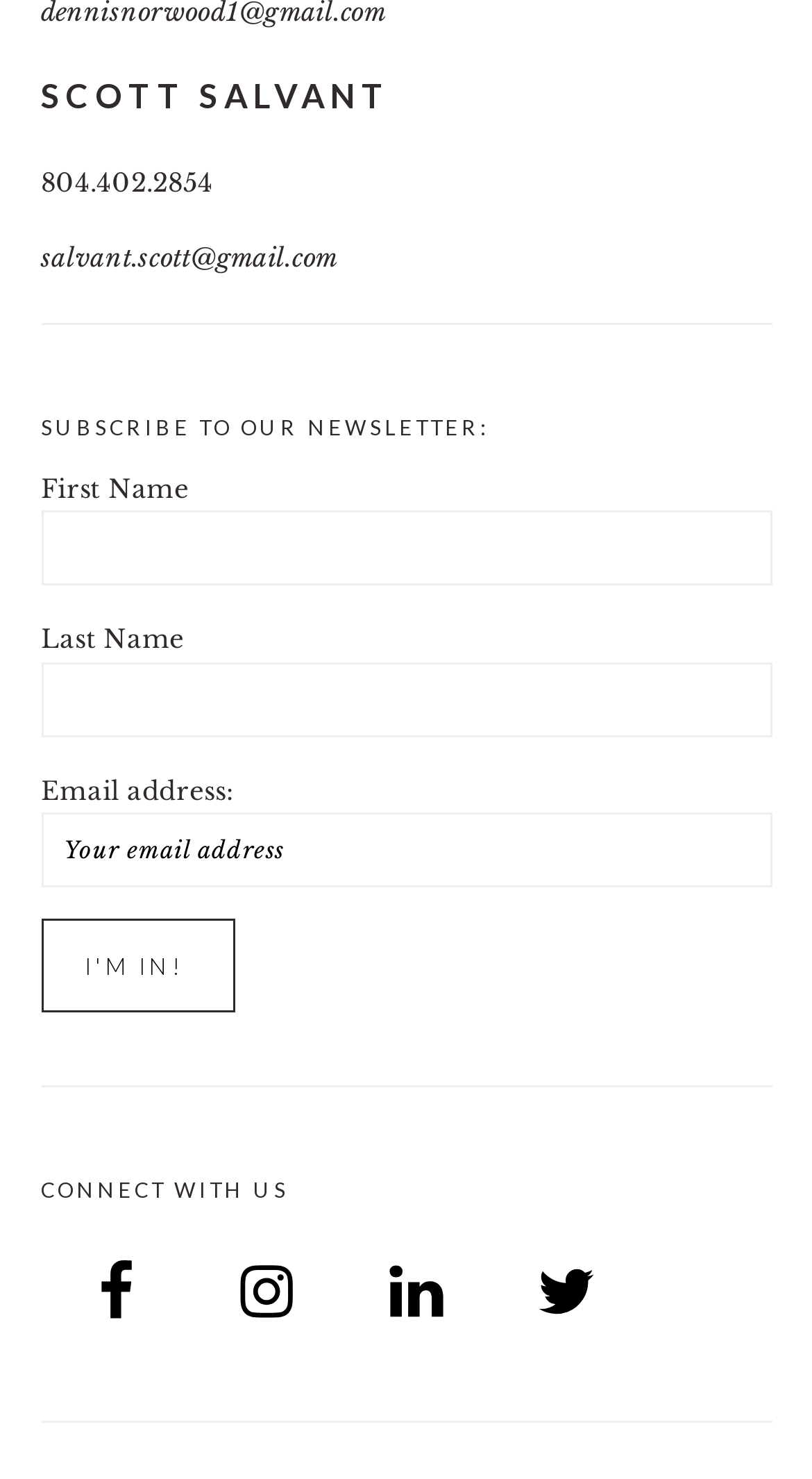Please find the bounding box coordinates of the element that needs to be clicked to perform the following instruction: "Subscribe to the newsletter". The bounding box coordinates should be four float numbers between 0 and 1, represented as [left, top, right, bottom].

[0.05, 0.622, 0.288, 0.685]